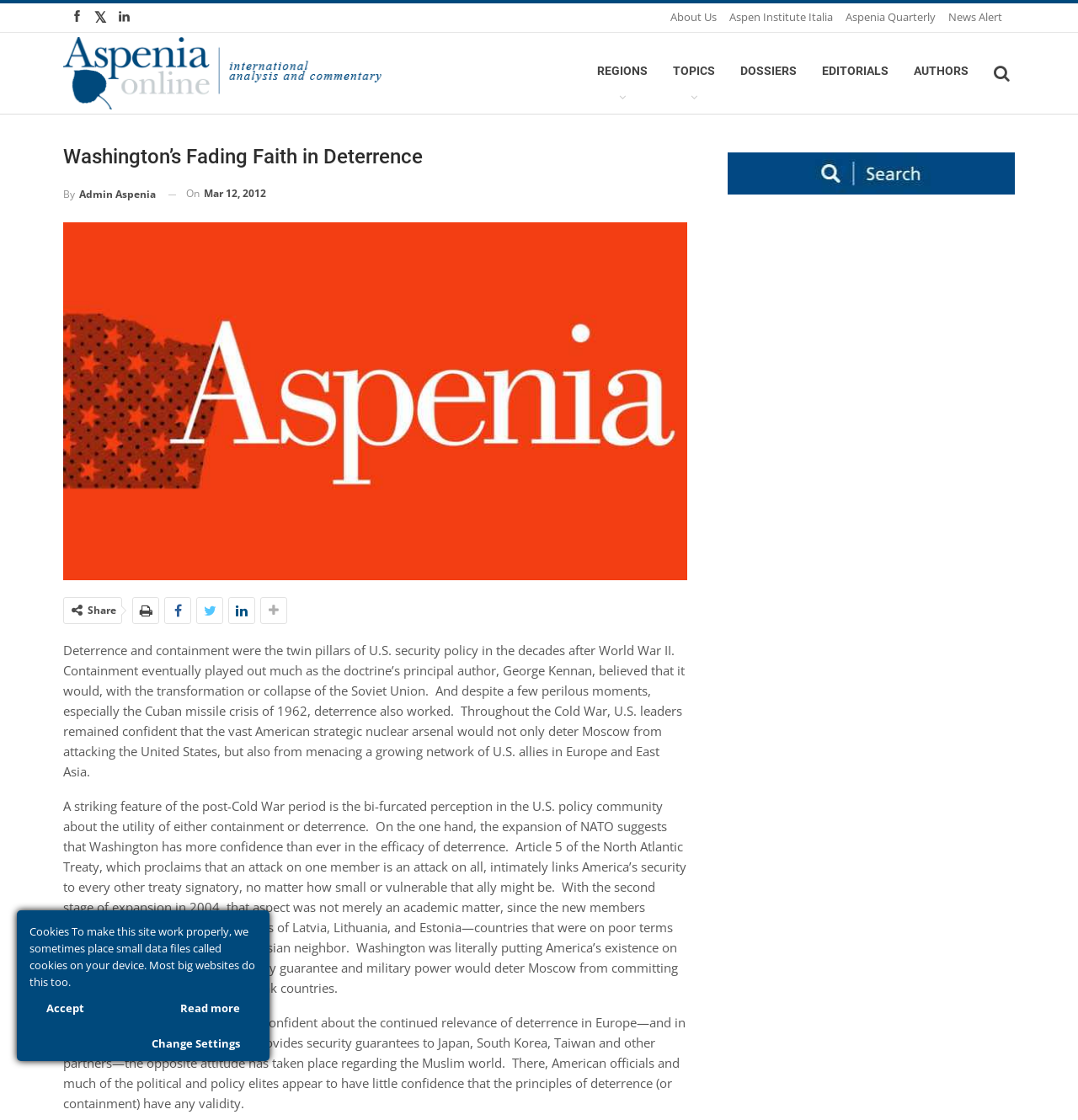Who is the author of the article?
Kindly answer the question with as much detail as you can.

I looked at the byline of the article and saw that it was written by 'Admin Aspenia'.